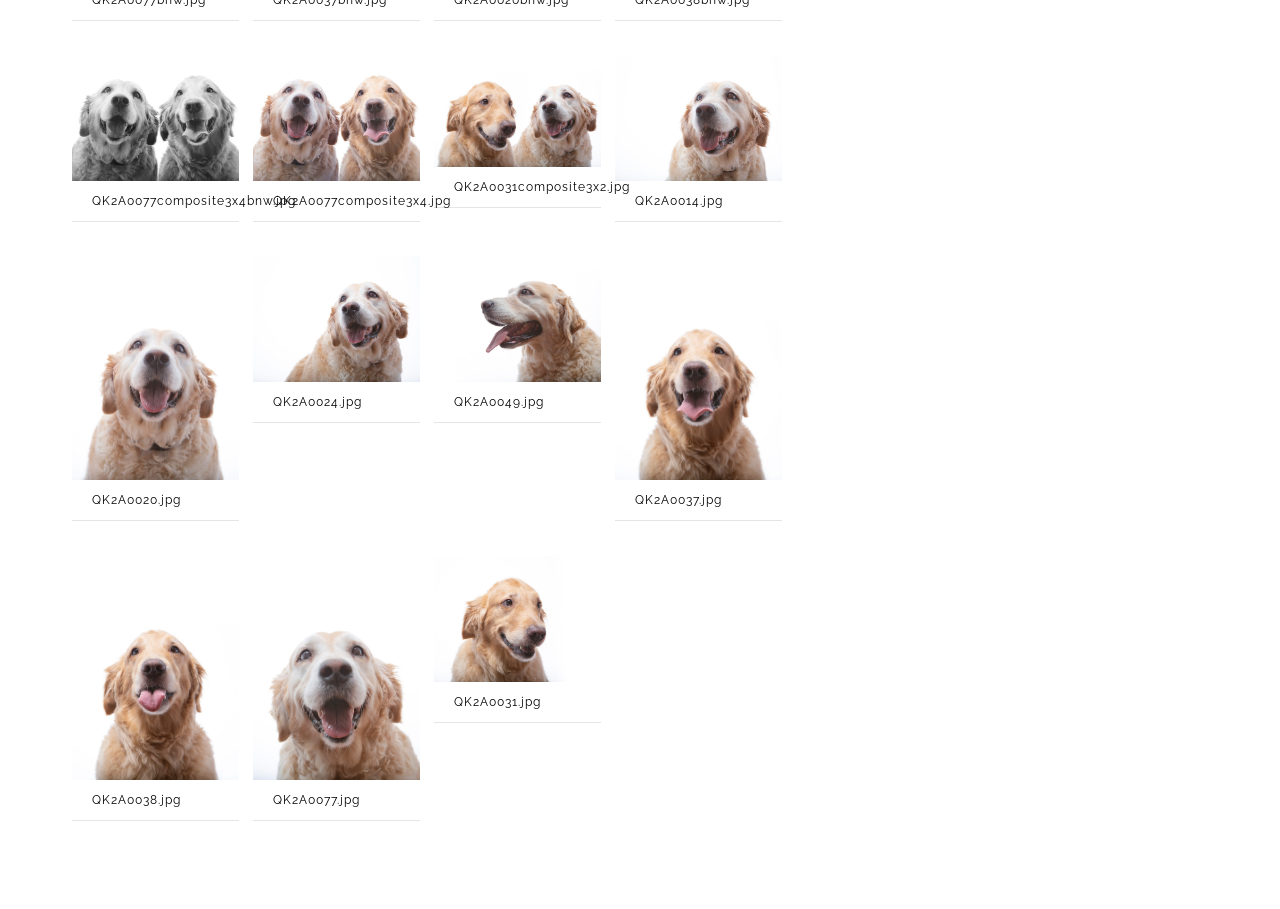How many headings are on the webpage?
Relying on the image, give a concise answer in one word or a brief phrase.

9